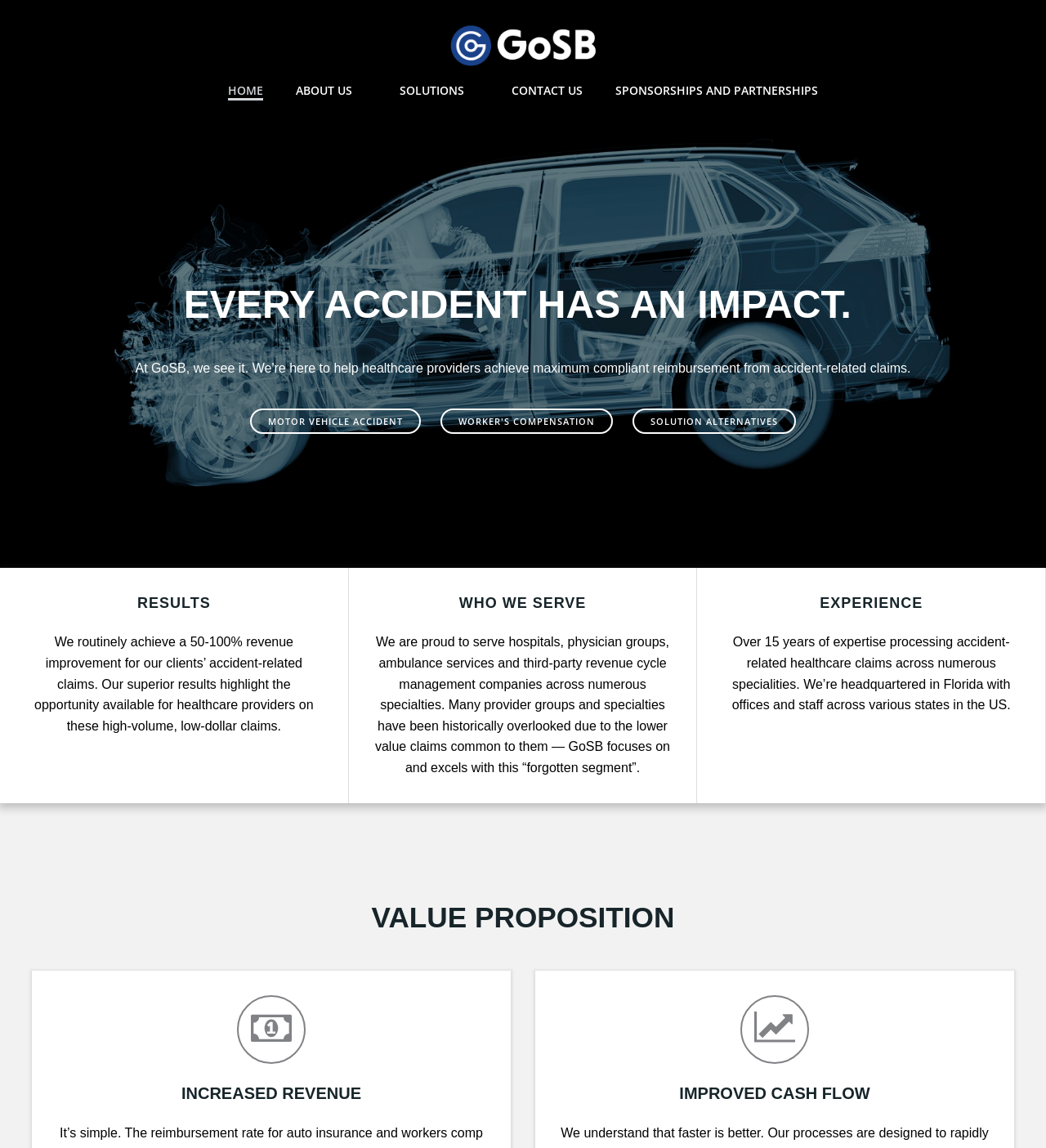Can you give a comprehensive explanation to the question given the content of the image?
What type of healthcare providers does GoSB serve?

According to the webpage, GoSB serves 'hospitals, physician groups, ambulance services and third-party revenue cycle management companies across numerous specialties', indicating the type of healthcare providers they work with.